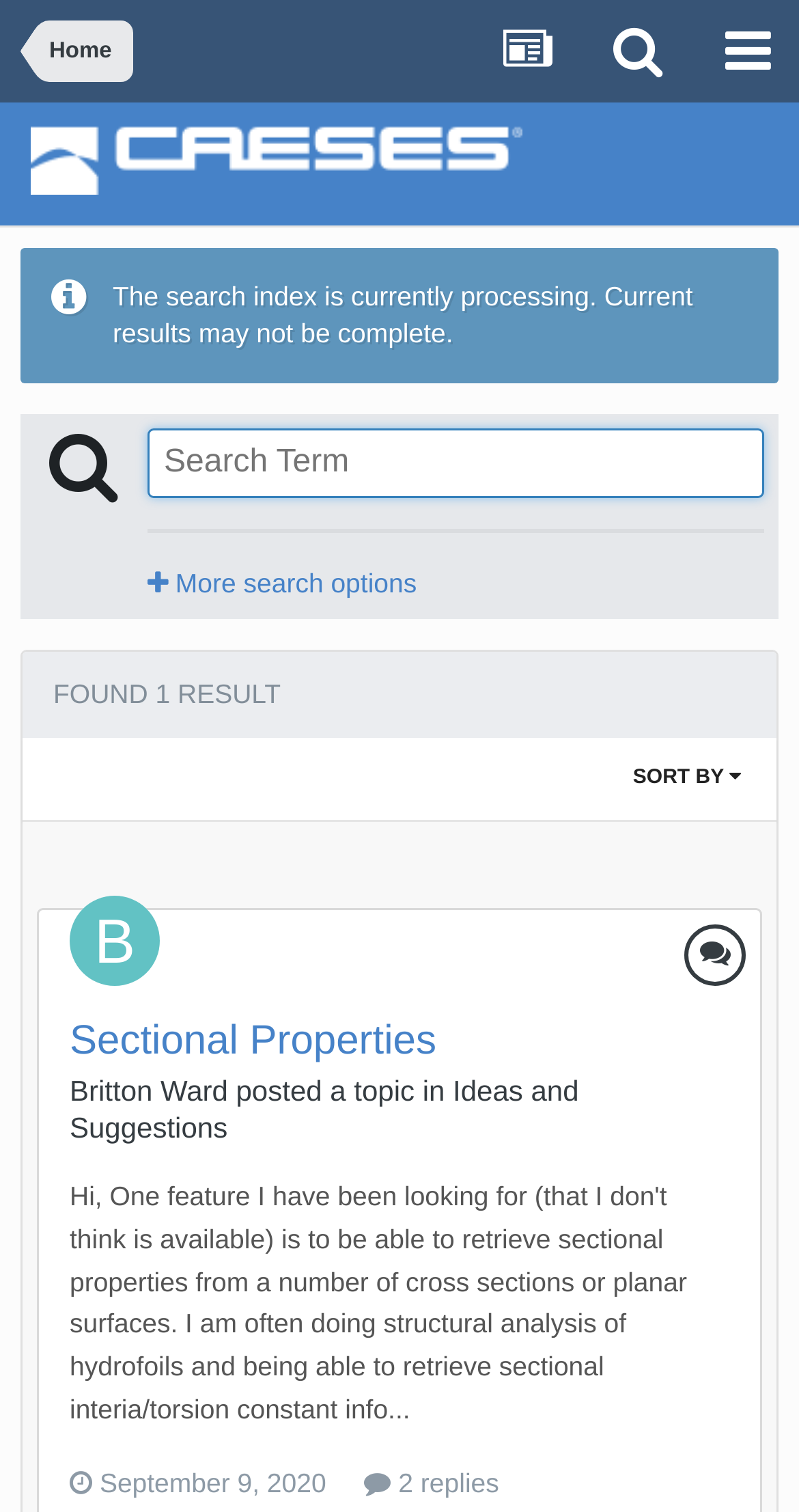How many results are found?
Based on the image, answer the question with as much detail as possible.

The answer can be found in the text 'FOUND 1 RESULT' which is a static text element on the webpage.